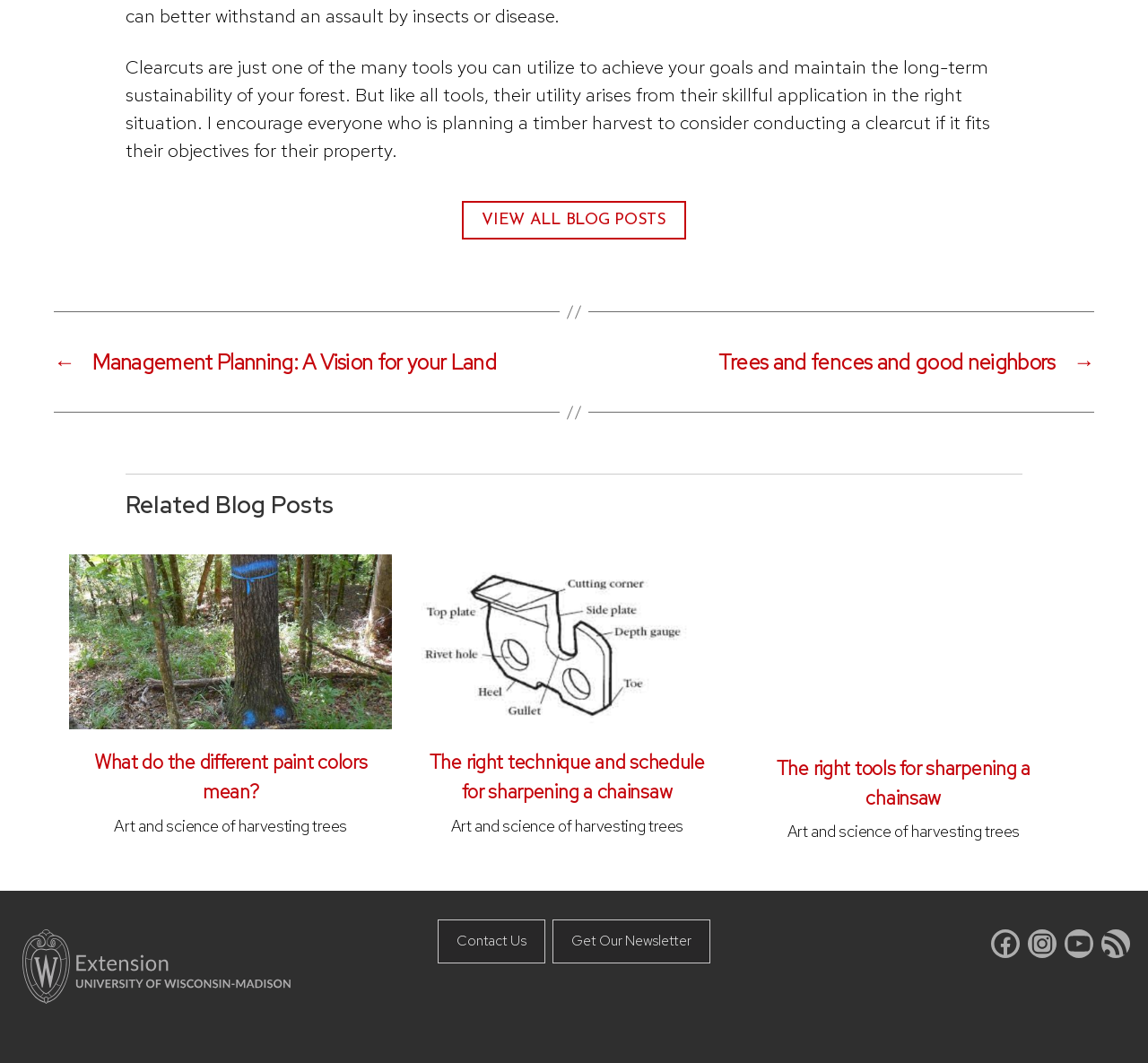What is the image above the 'Related Blog Posts' heading?
Utilize the information in the image to give a detailed answer to the question.

The image above the 'Related Blog Posts' heading is an image of a tree marked with paint, which is likely related to the topic of forest management and tree harvesting.